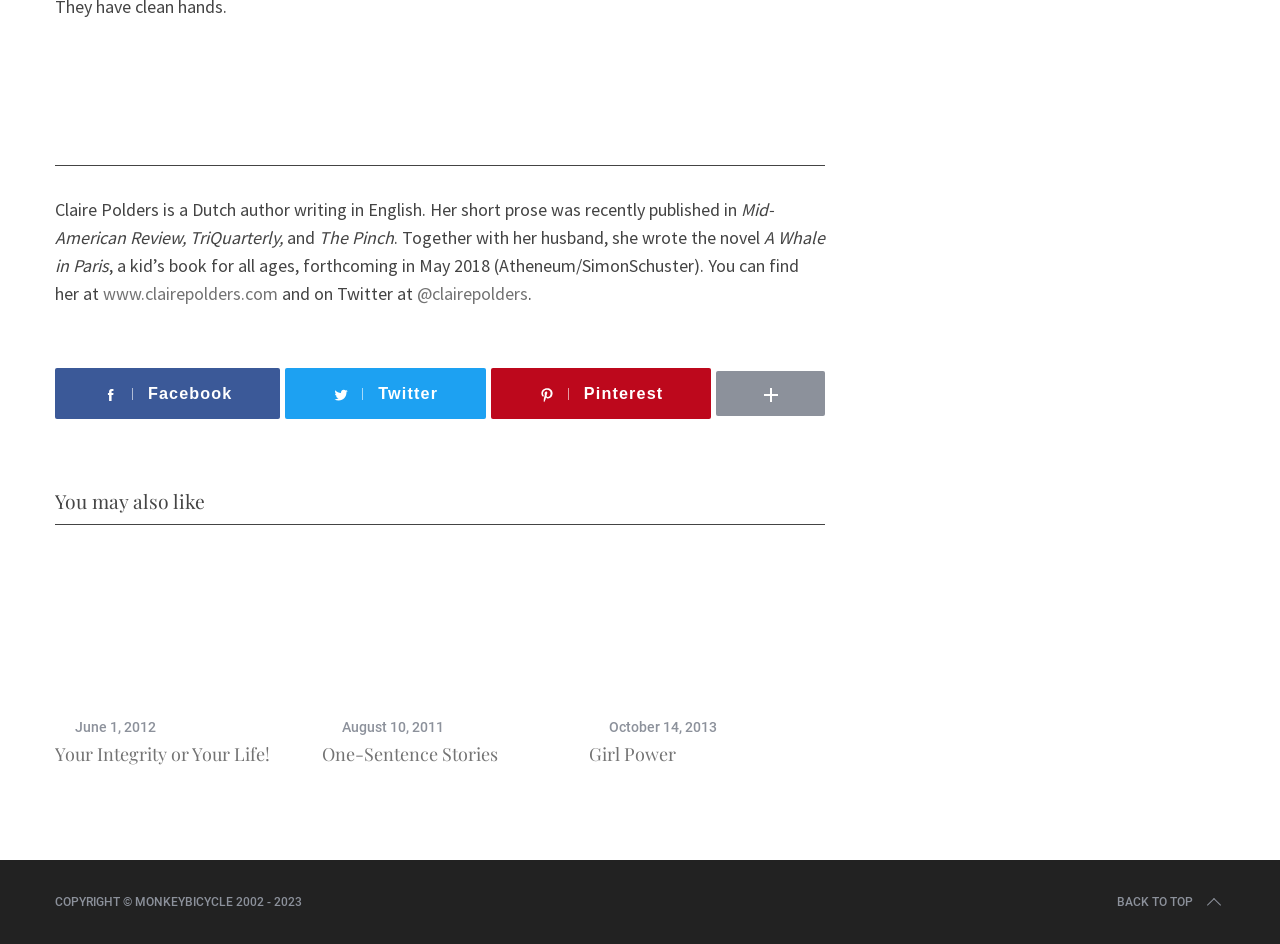For the following element description, predict the bounding box coordinates in the format (top-left x, top-left y, bottom-right x, bottom-right y). All values should be floating point numbers between 0 and 1. Description: One-Sentence Stories

[0.252, 0.786, 0.389, 0.811]